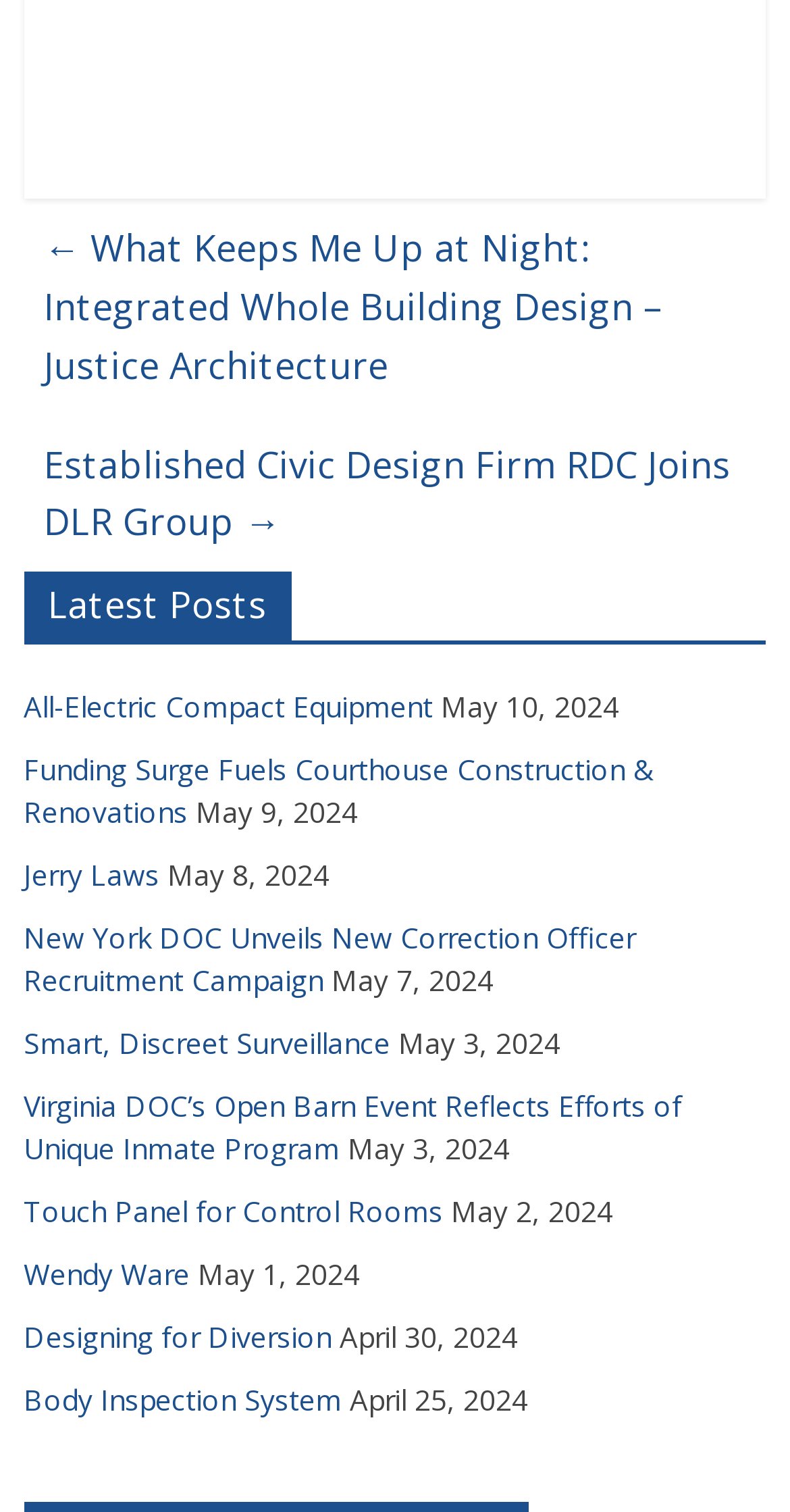What is the date of the oldest post?
Kindly answer the question with as much detail as you can.

I looked at the dates next to each post and found the earliest one, which is April 25, 2024.